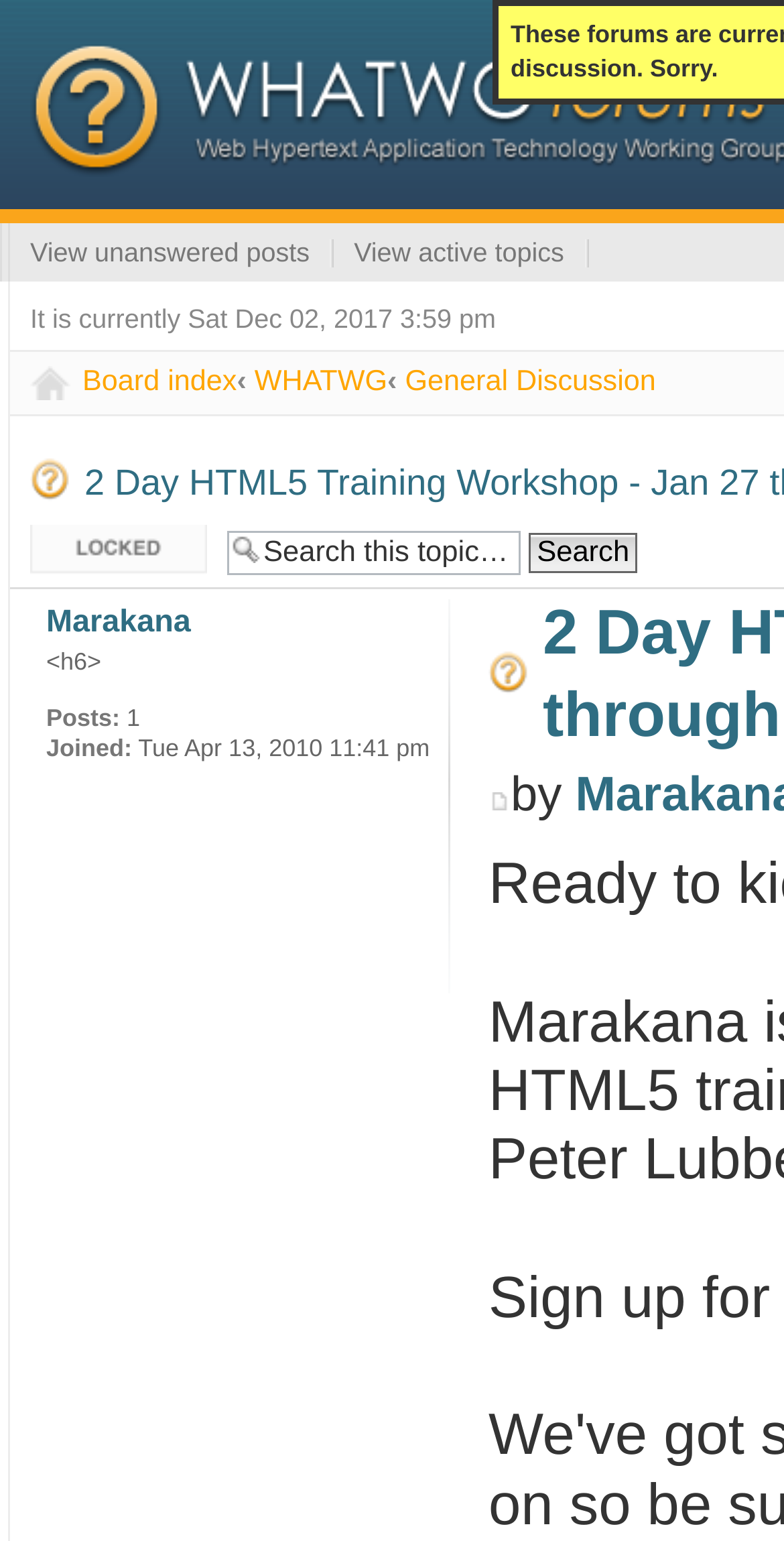Provide the bounding box coordinates for the UI element described in this sentence: "View active topics". The coordinates should be four float values between 0 and 1, i.e., [left, top, right, bottom].

[0.451, 0.154, 0.72, 0.174]